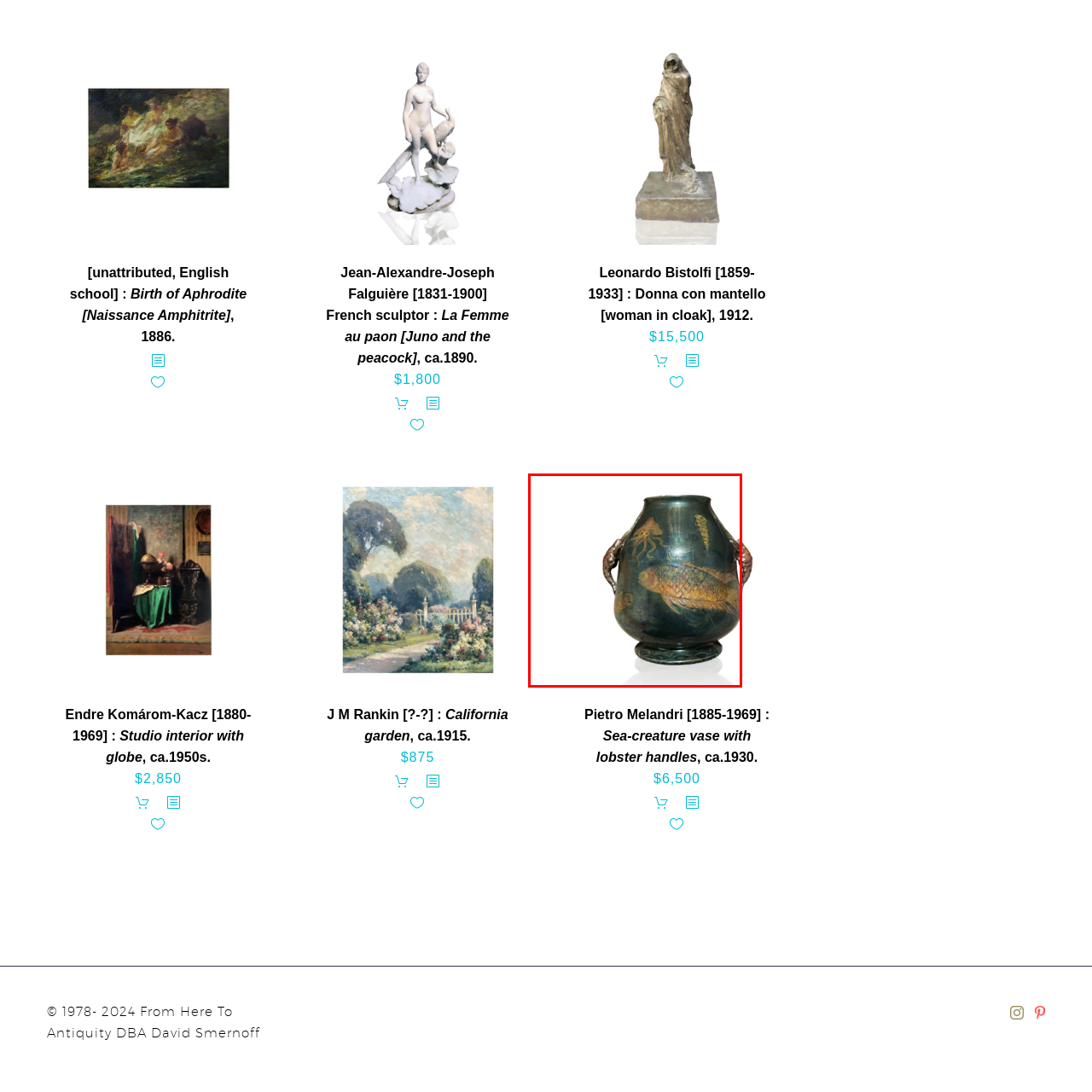Thoroughly describe the scene within the red-bordered area of the image.

The image features a unique and ornate vase attributed to the artist Pietro Melandri, created around 1930. This stunning vessel showcases intricate designs, including depictions of sea life such as a prominent fish and a delicate octopus, beautifully illustrated against a rich, dark background. The vase is adorned with lobster-shaped handles, emphasizing its marine theme and craftsmanship. With a polished finish, the piece is not only functional but serves as a striking decorative item, reflecting the artistic trends of its era. Such artistic expressions highlight Melandri's talent and the era's fascination with nature's underwater wonders.